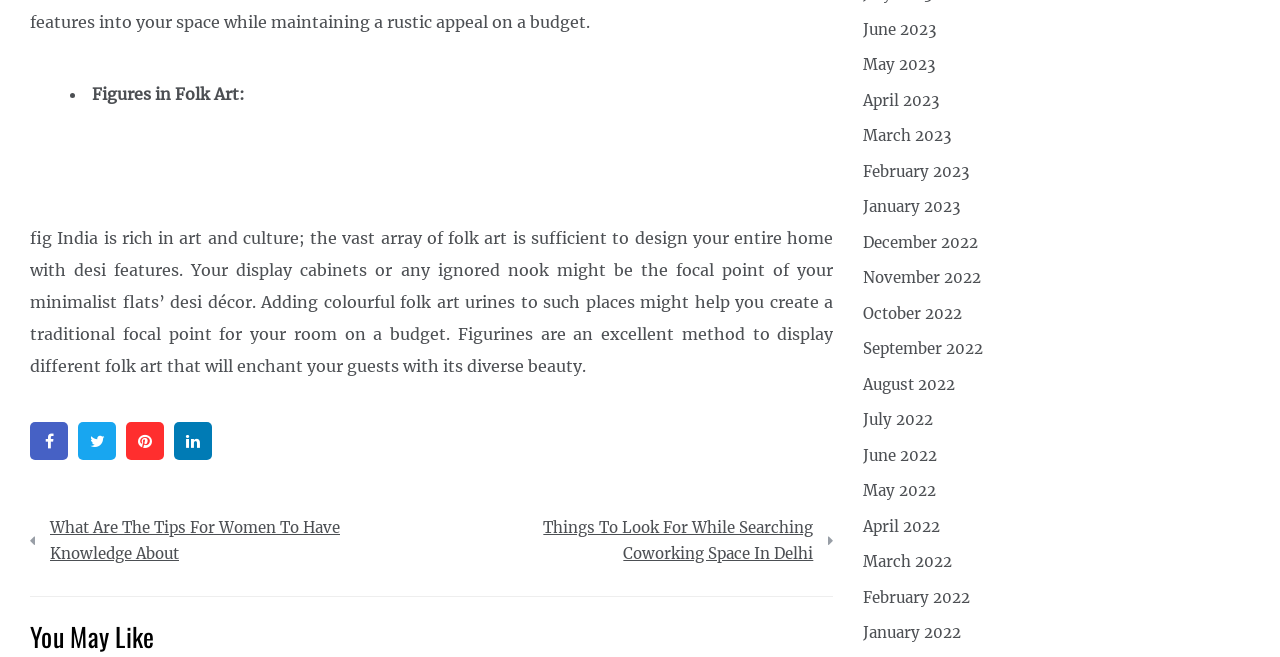Provide your answer in a single word or phrase: 
What is the topic of the article?

Folk Art